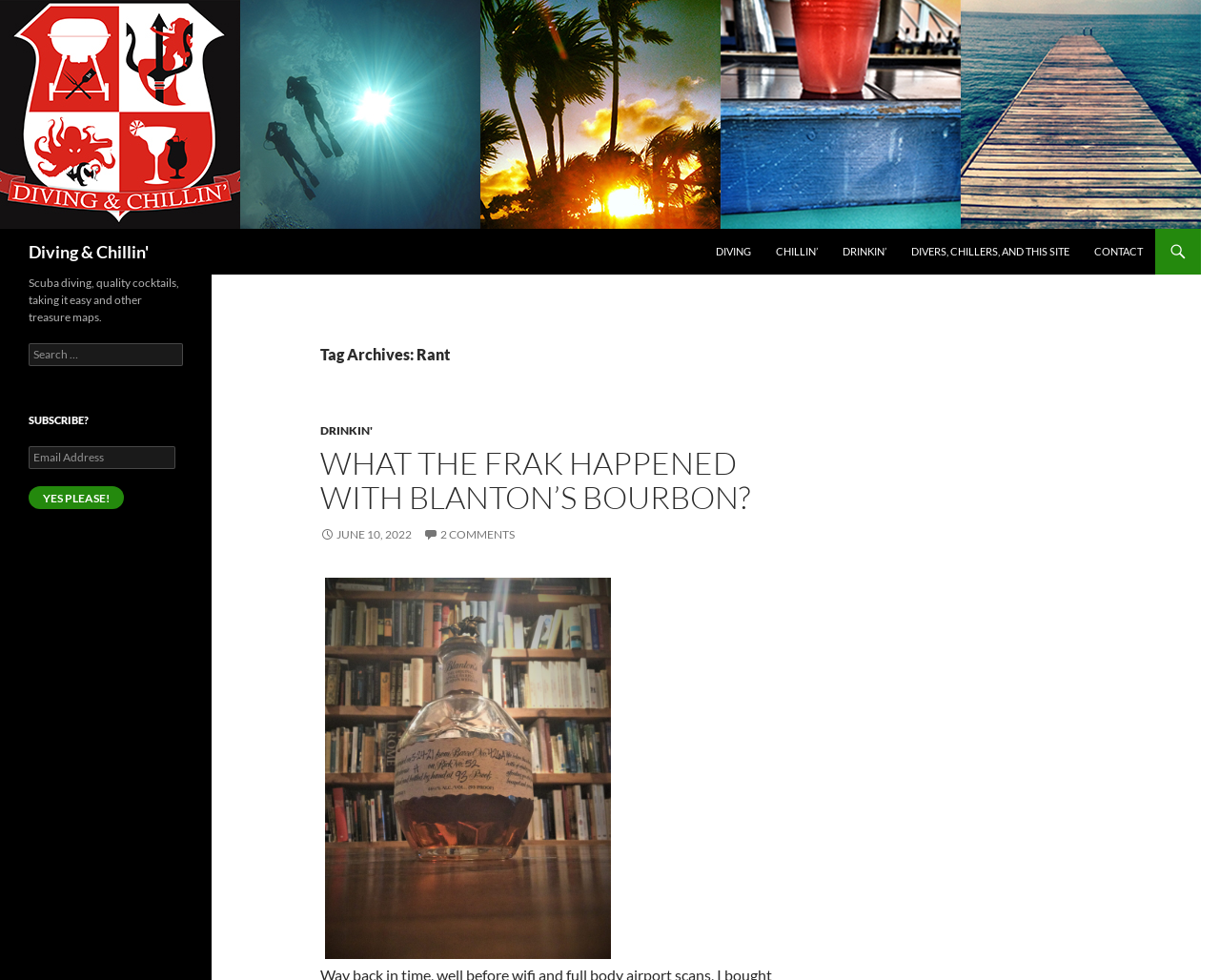Respond with a single word or short phrase to the following question: 
What is the purpose of the search bar?

To search the website